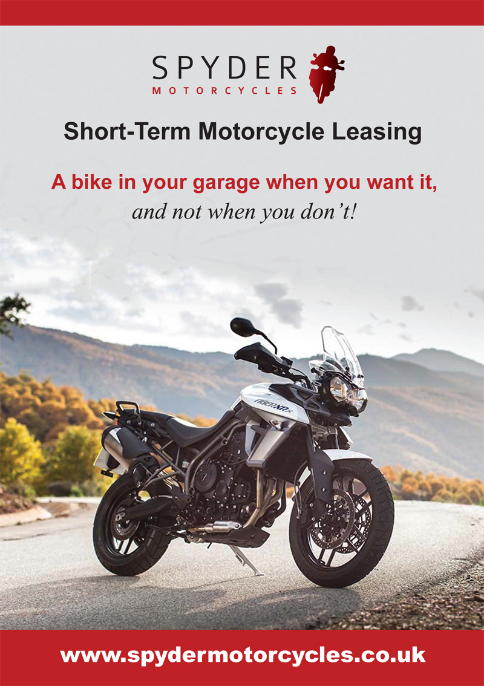Please answer the following question using a single word or phrase: 
What is the purpose of the website URL at the bottom?

To learn more about offerings